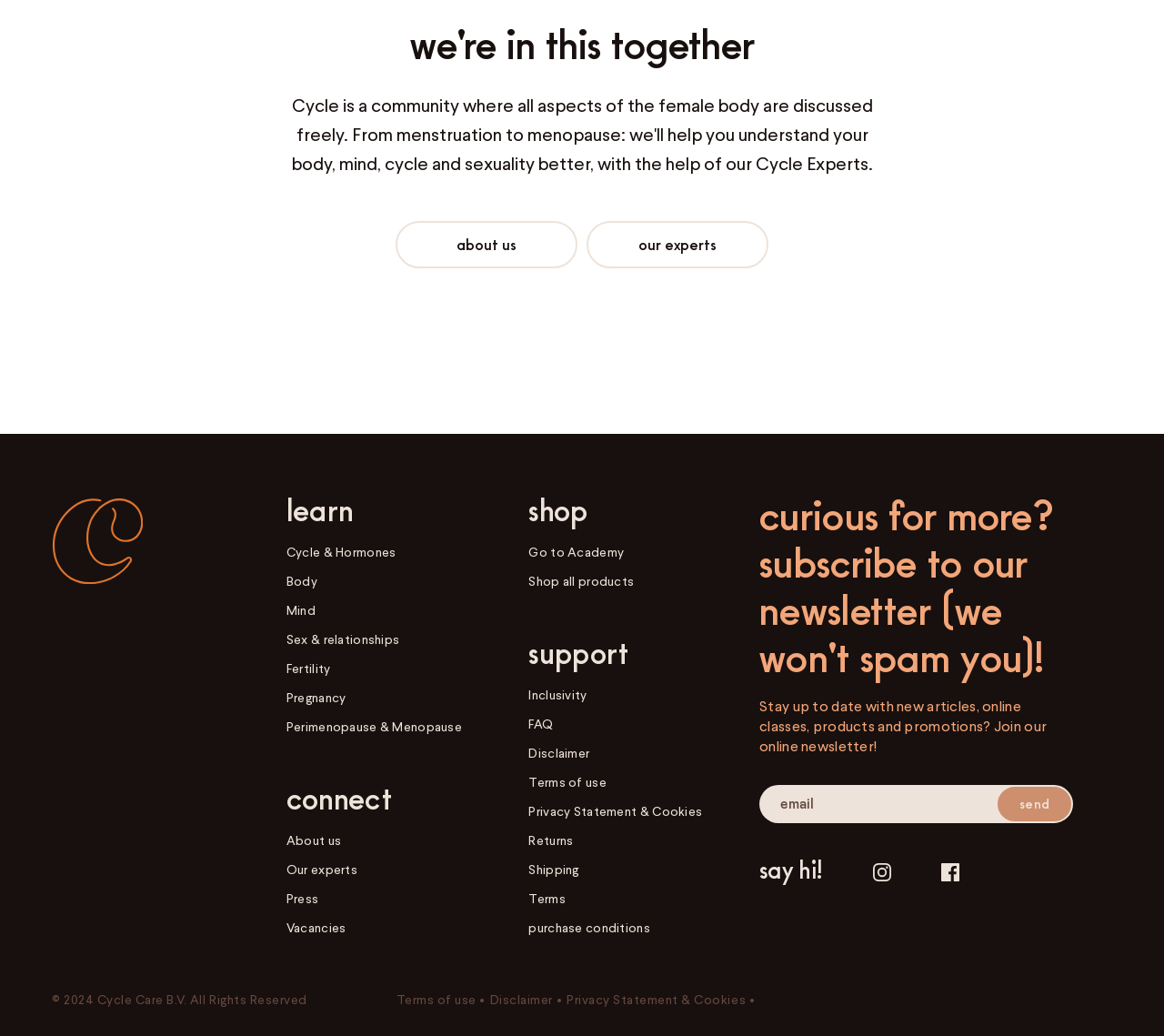Analyze the image and answer the question with as much detail as possible: 
What topics are covered under 'learn'?

Under the heading 'learn', there are links to various topics such as 'Cycle & Hormones', 'Body', 'Mind', 'Sex & relationships', 'Fertility', 'Pregnancy', and 'Perimenopause & Menopause', indicating that these topics are covered under the 'learn' section.